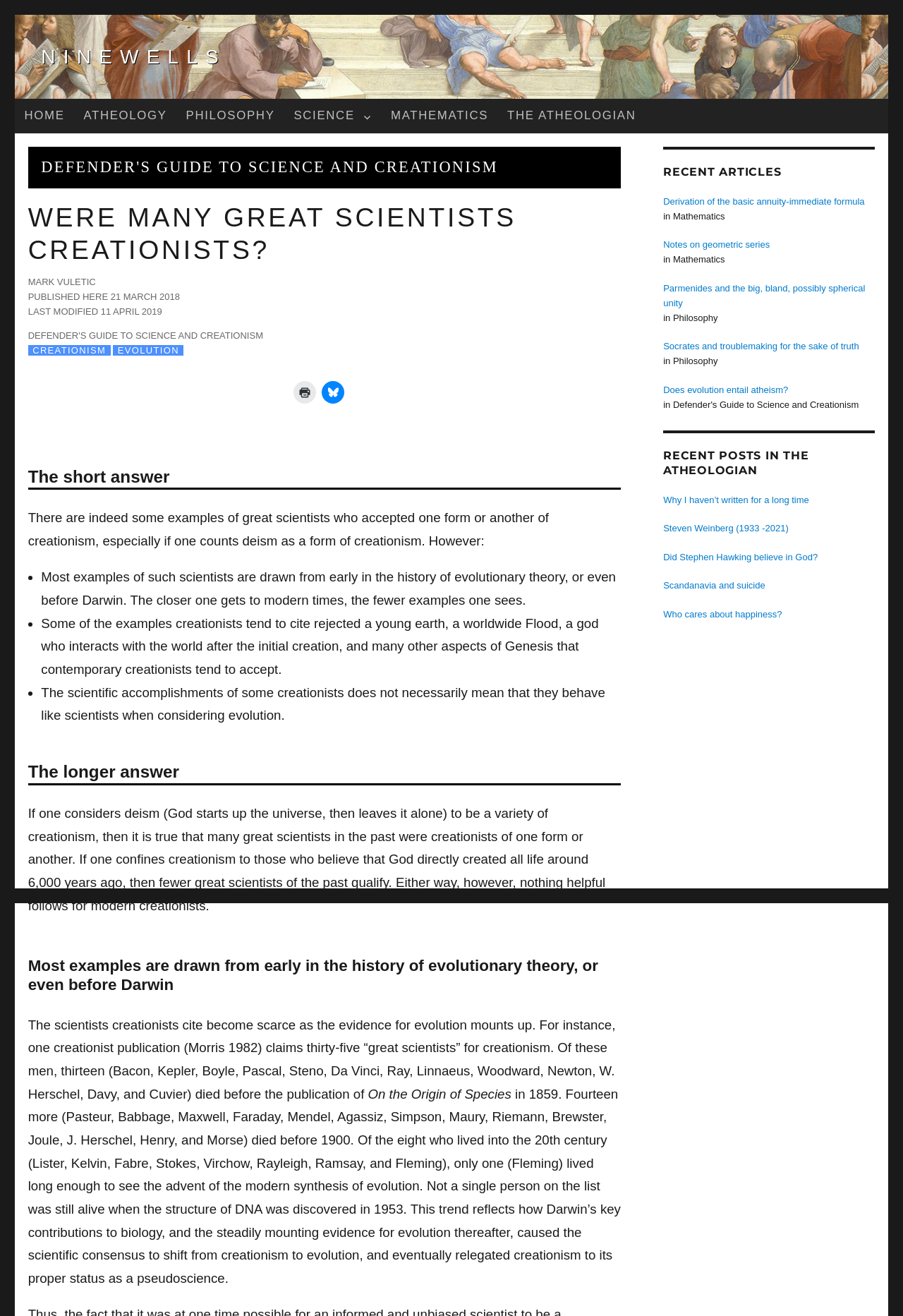What is the date of the last modification of the article?
Refer to the image and give a detailed answer to the question.

The date of the last modification of the article can be found in the footer section of the webpage, where it says 'LAST MODIFIED 11 APRIL 2019'.